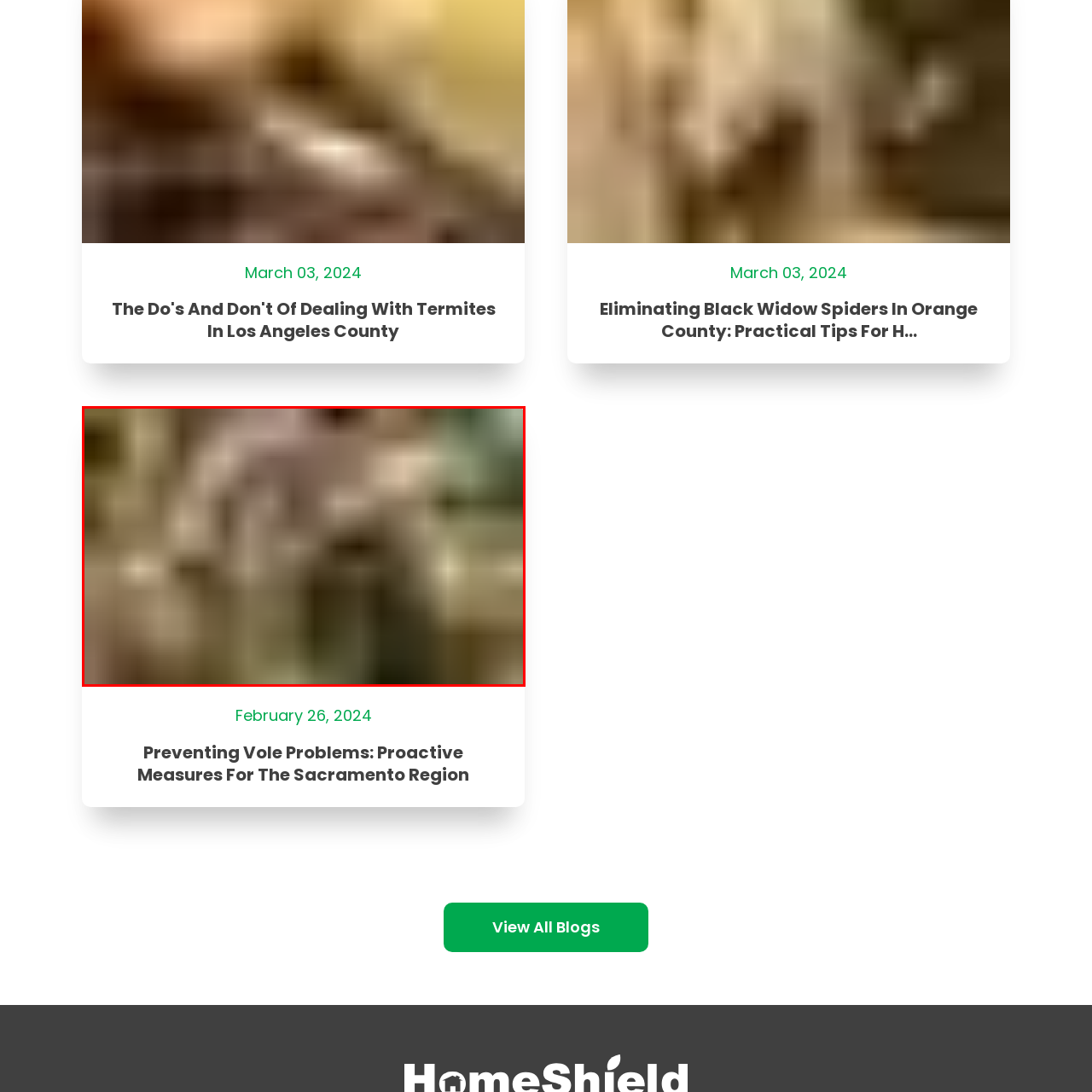Analyze the picture enclosed by the red bounding box and provide a single-word or phrase answer to this question:
What is the dominant color tone of the backdrop?

earthy tones